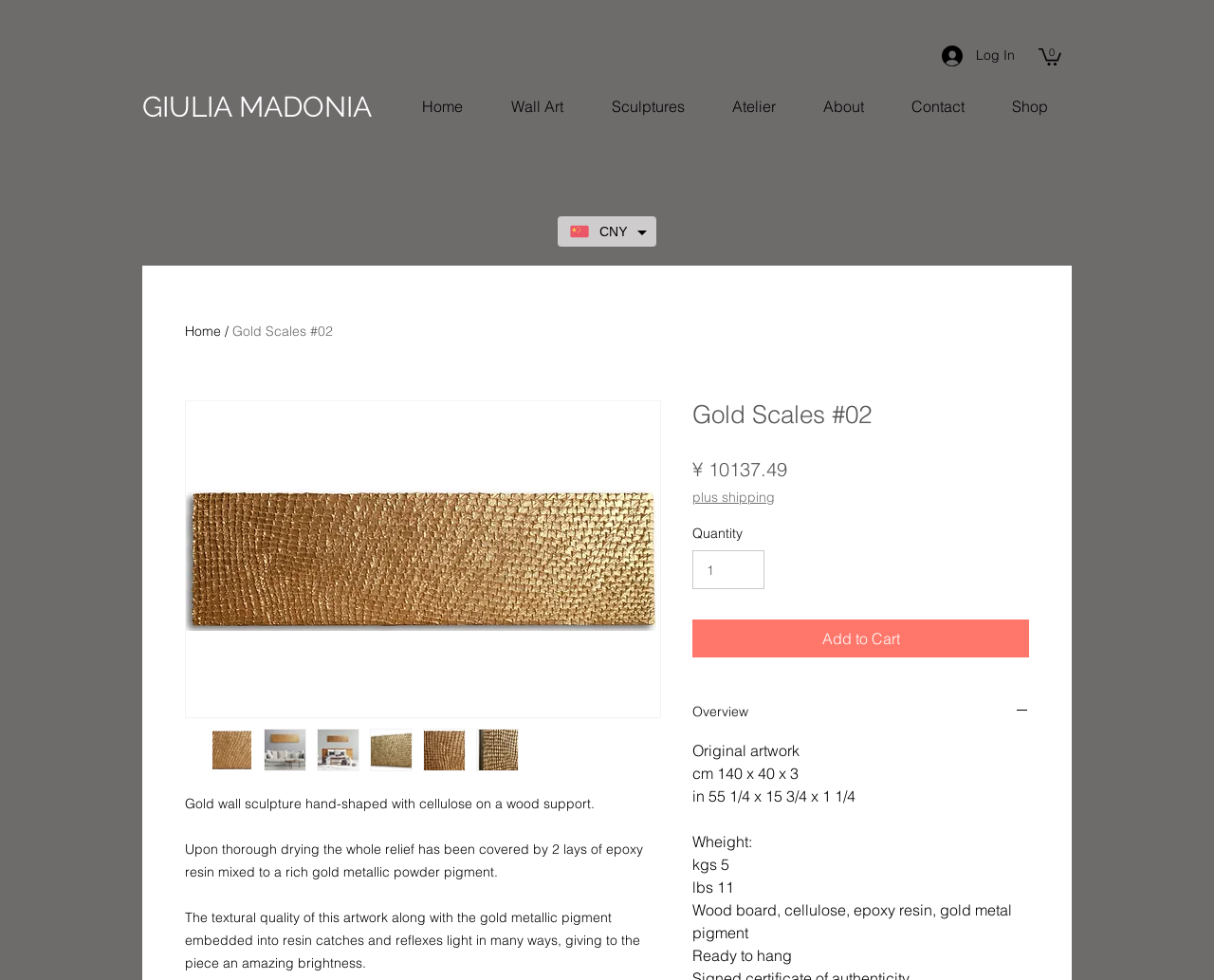Please respond to the question with a concise word or phrase:
What is the material of the artwork?

Wood board, cellulose, epoxy resin, gold metal pigment